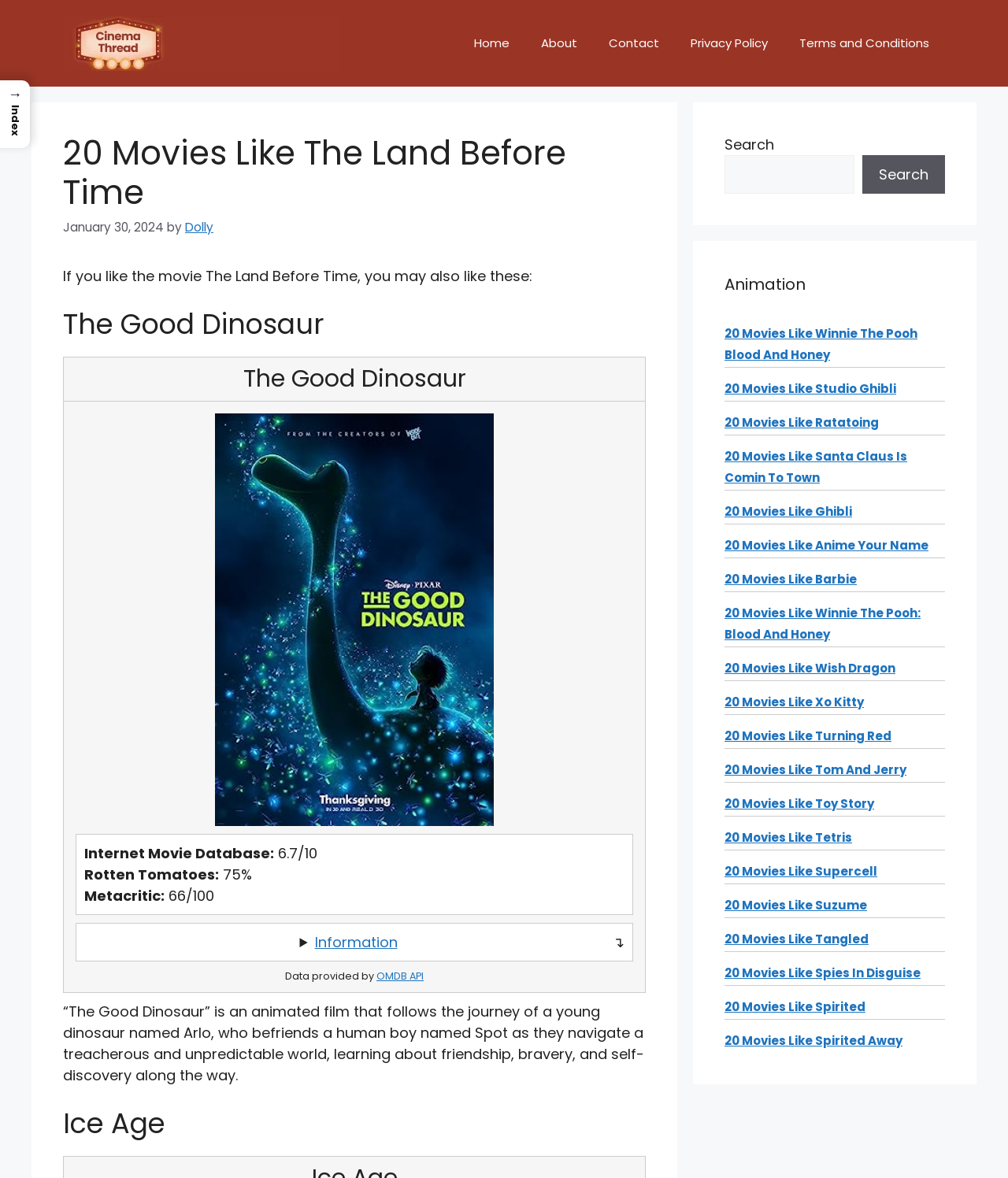Locate the bounding box coordinates of the clickable area to execute the instruction: "Get information about the website". Provide the coordinates as four float numbers between 0 and 1, represented as [left, top, right, bottom].

[0.455, 0.017, 0.938, 0.057]